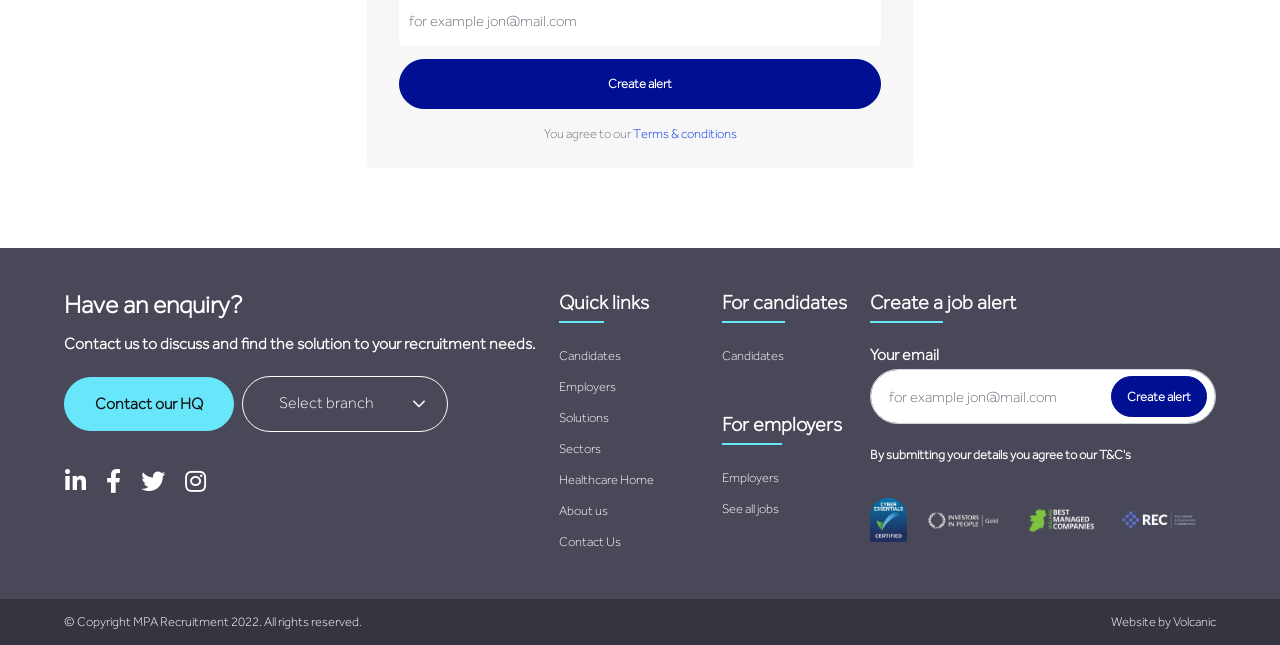Find the UI element described as: "Contact our HQ" and predict its bounding box coordinates. Ensure the coordinates are four float numbers between 0 and 1, [left, top, right, bottom].

[0.05, 0.584, 0.183, 0.669]